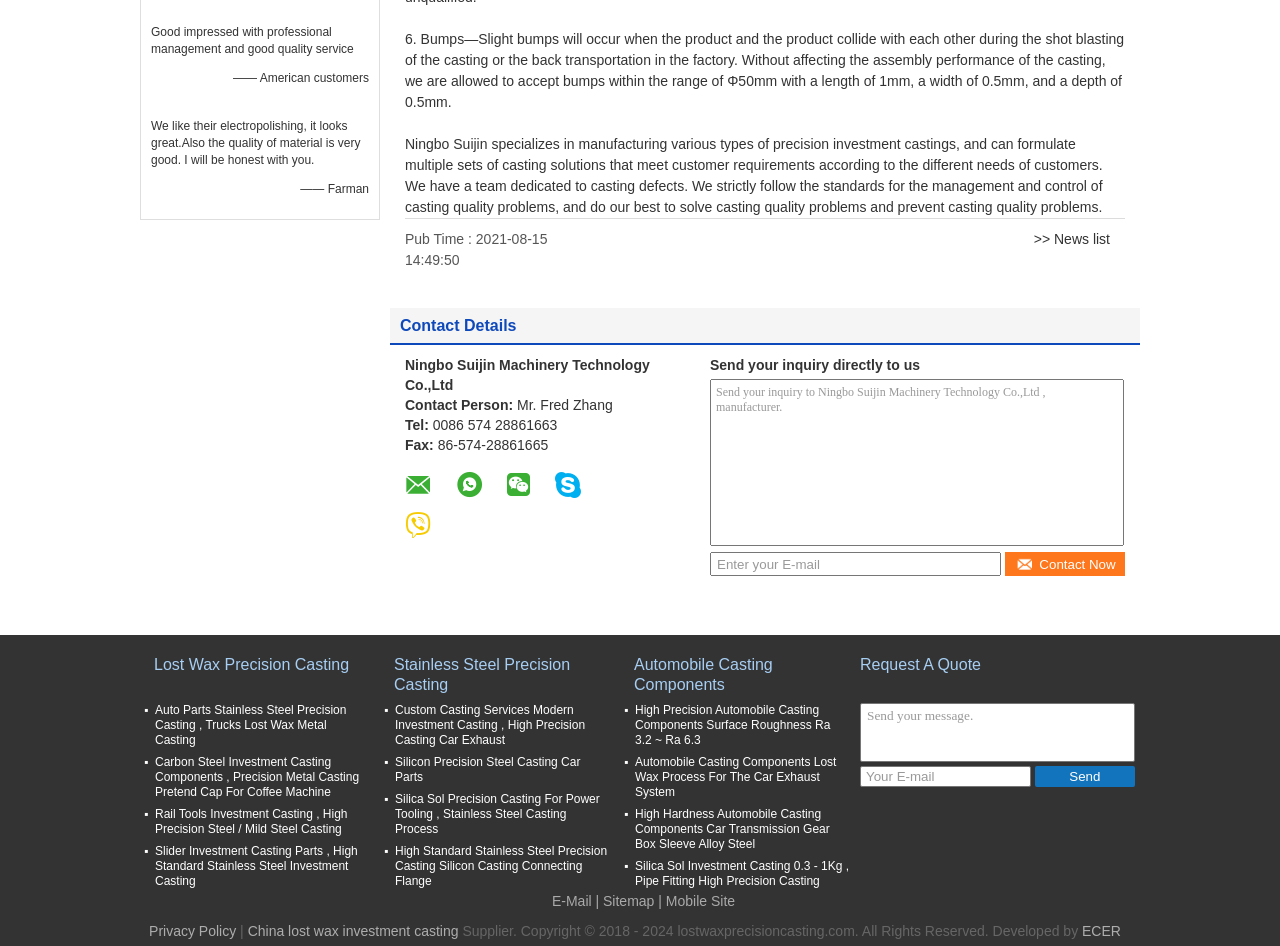Identify the bounding box coordinates of the area that should be clicked in order to complete the given instruction: "Send your inquiry". The bounding box coordinates should be four float numbers between 0 and 1, i.e., [left, top, right, bottom].

[0.555, 0.401, 0.878, 0.577]